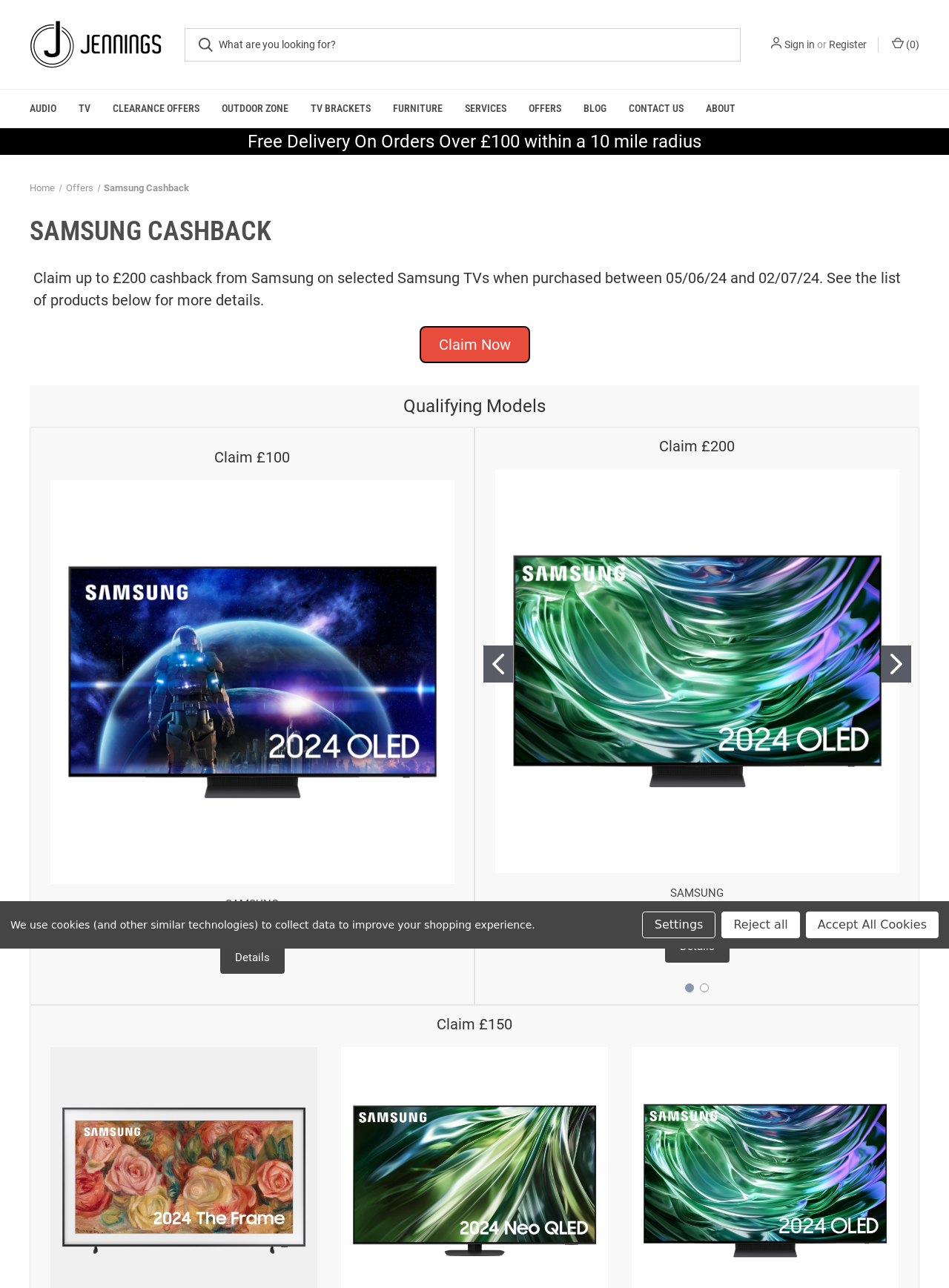Please mark the bounding box coordinates of the area that should be clicked to carry out the instruction: "View your cart".

[0.938, 0.028, 0.969, 0.041]